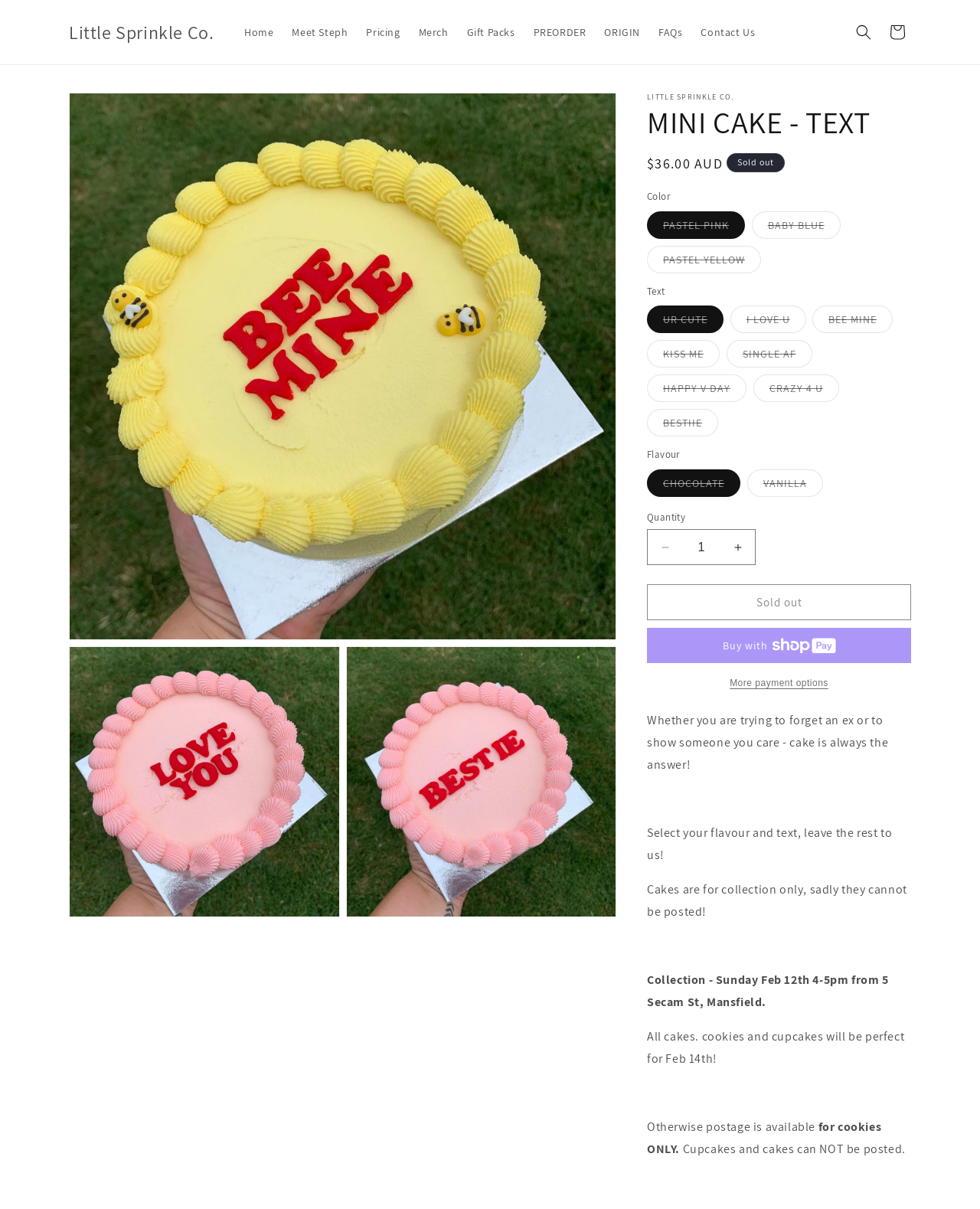What is the price of the mini cake?
Carefully analyze the image and provide a thorough answer to the question.

The price of the mini cake can be found in the product information section, where it says 'Regular price $36.00 AUD'.